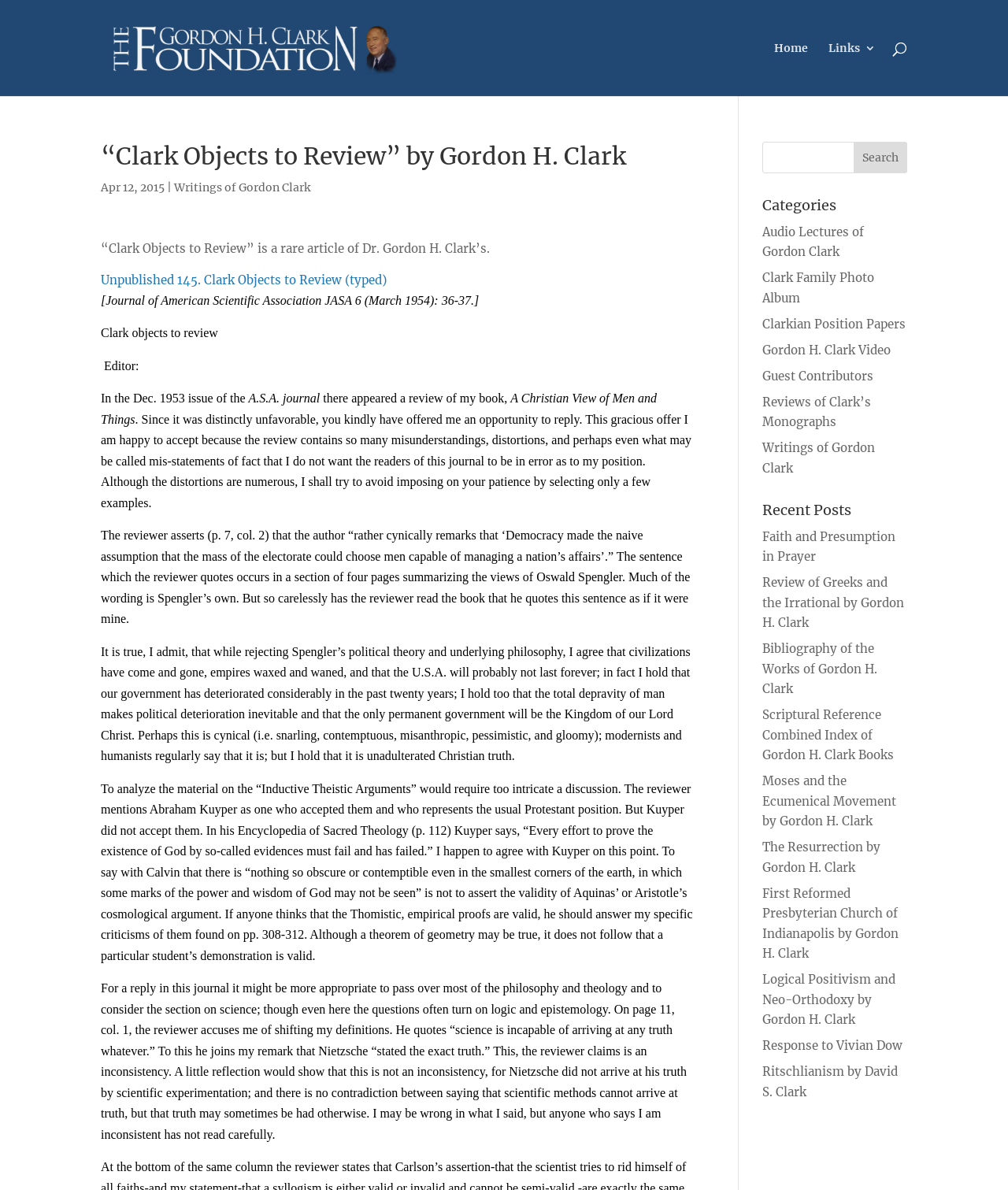Determine the bounding box coordinates of the clickable element necessary to fulfill the instruction: "Search for writings of Gordon Clark". Provide the coordinates as four float numbers within the 0 to 1 range, i.e., [left, top, right, bottom].

[0.756, 0.119, 0.9, 0.146]